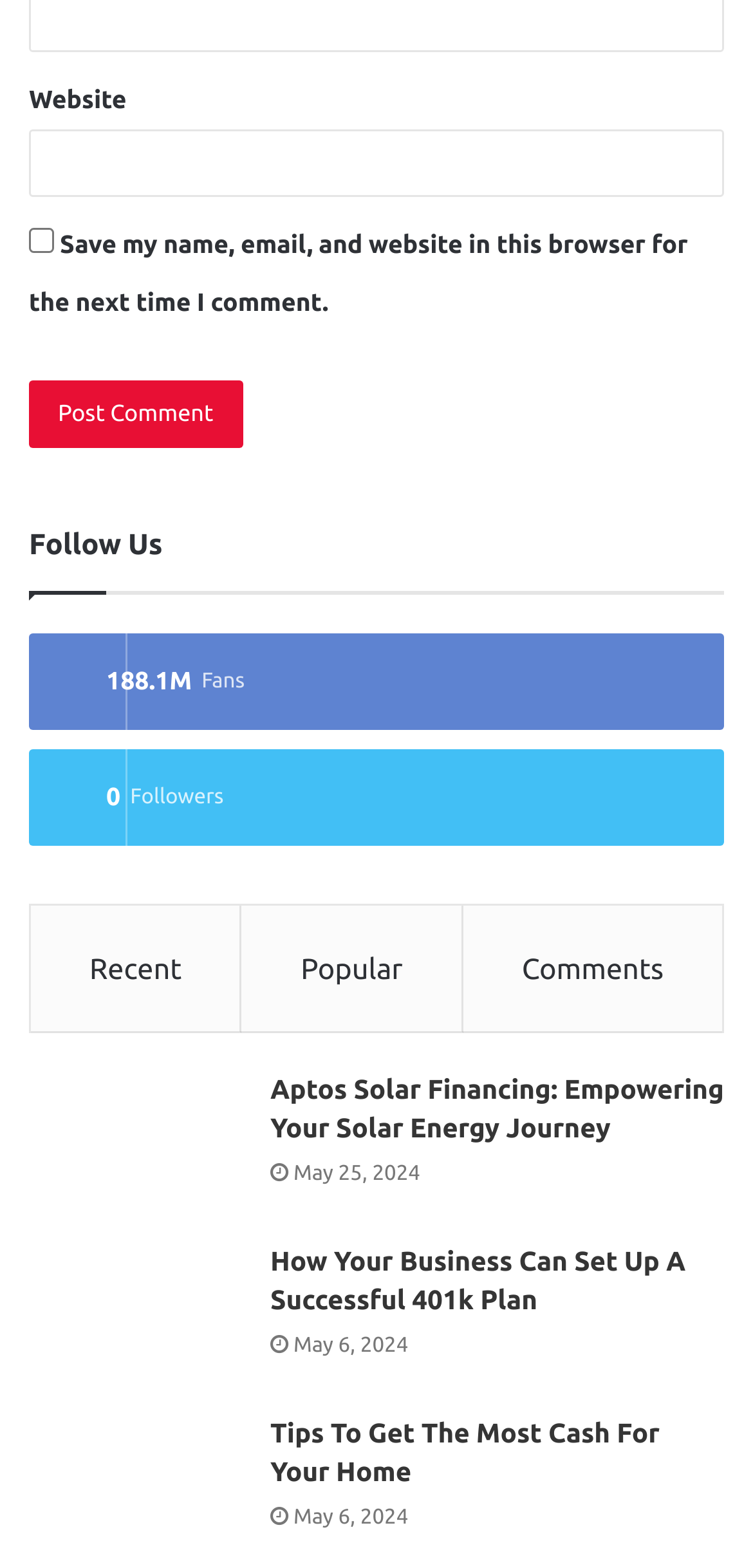Please determine the bounding box coordinates of the clickable area required to carry out the following instruction: "Enter website". The coordinates must be four float numbers between 0 and 1, represented as [left, top, right, bottom].

[0.038, 0.082, 0.962, 0.125]